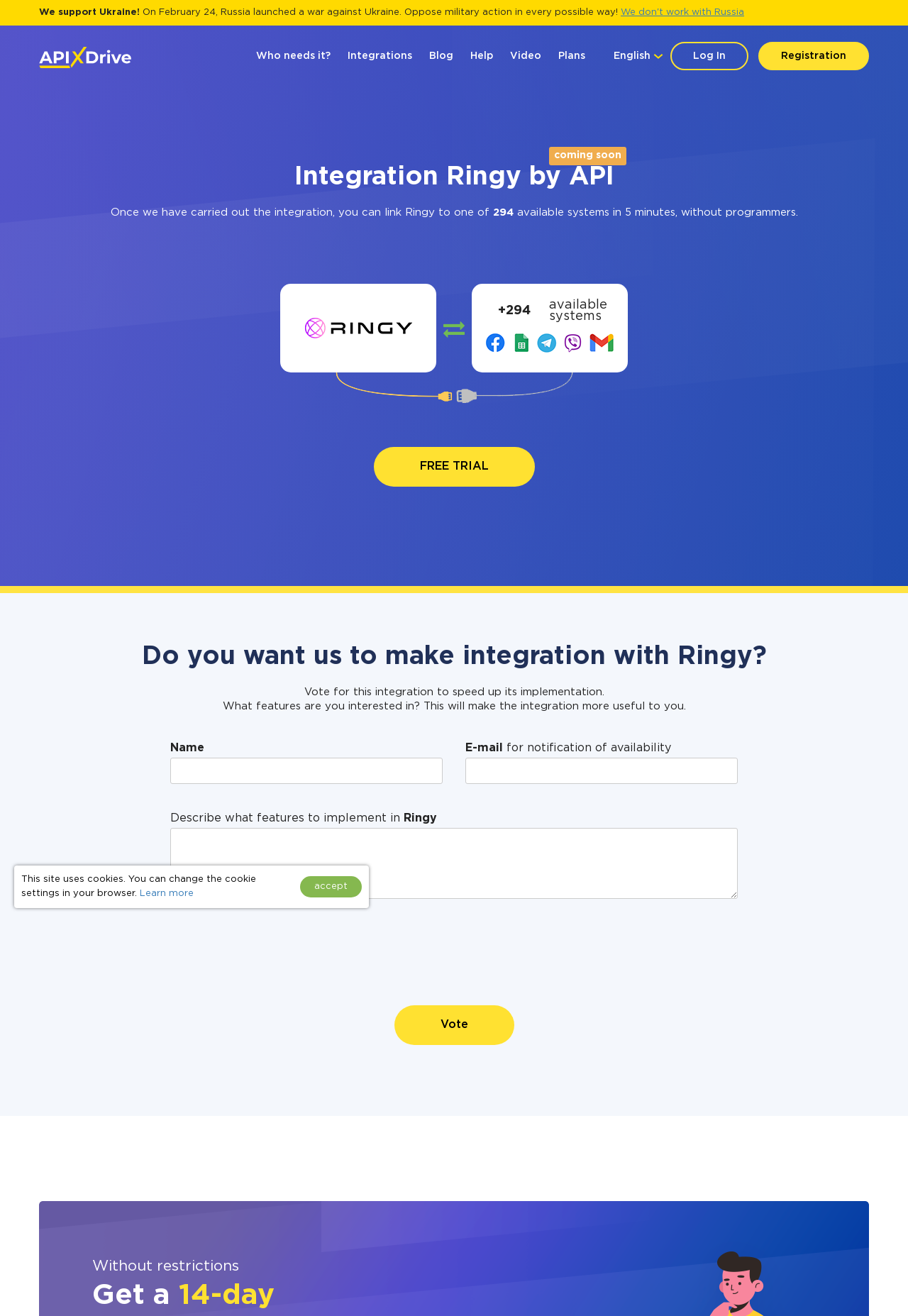Specify the bounding box coordinates of the element's area that should be clicked to execute the given instruction: "Click on 'FREE TRIAL'". The coordinates should be four float numbers between 0 and 1, i.e., [left, top, right, bottom].

[0.411, 0.34, 0.589, 0.37]